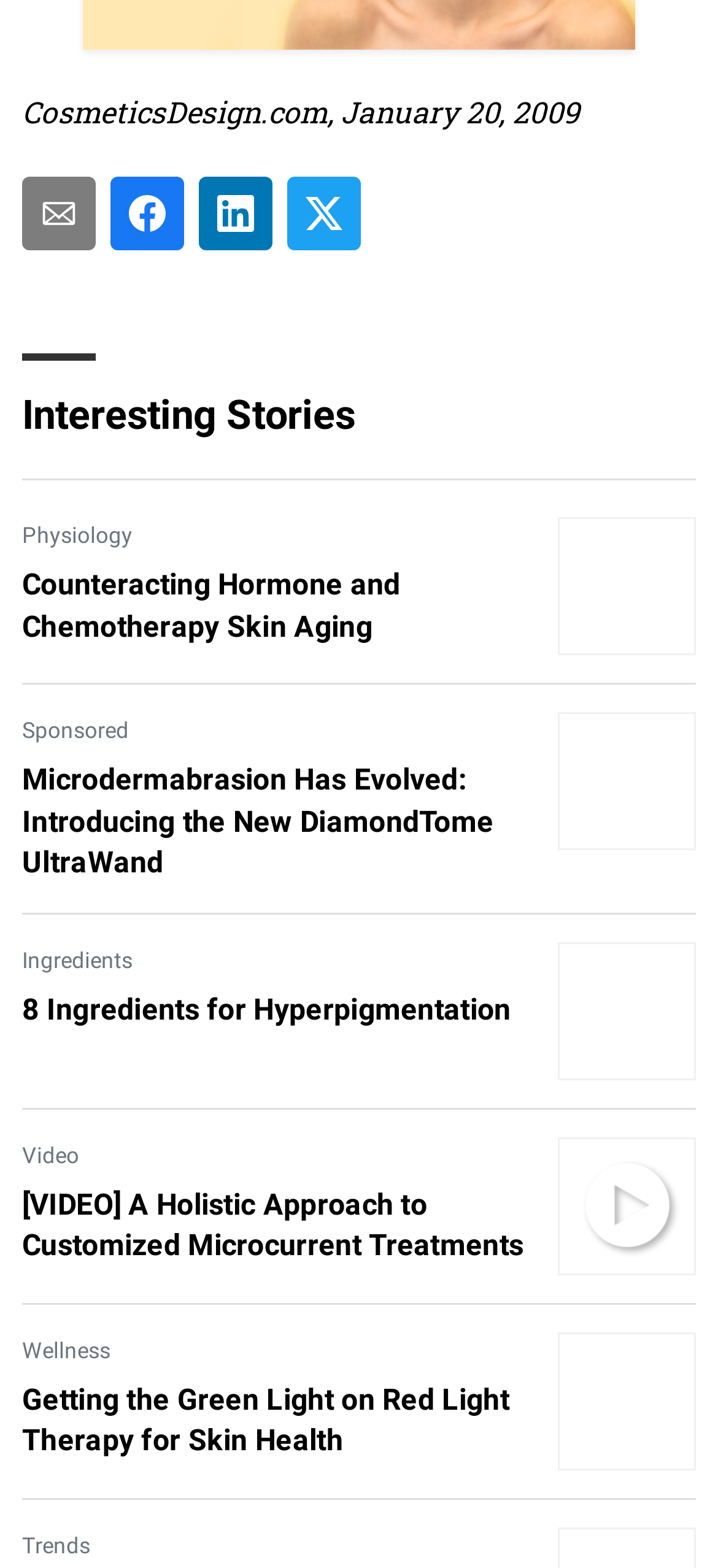What is the category of the article 'Counteracting Hormone and Chemotherapy Skin Aging'?
Based on the visual, give a brief answer using one word or a short phrase.

Physiology